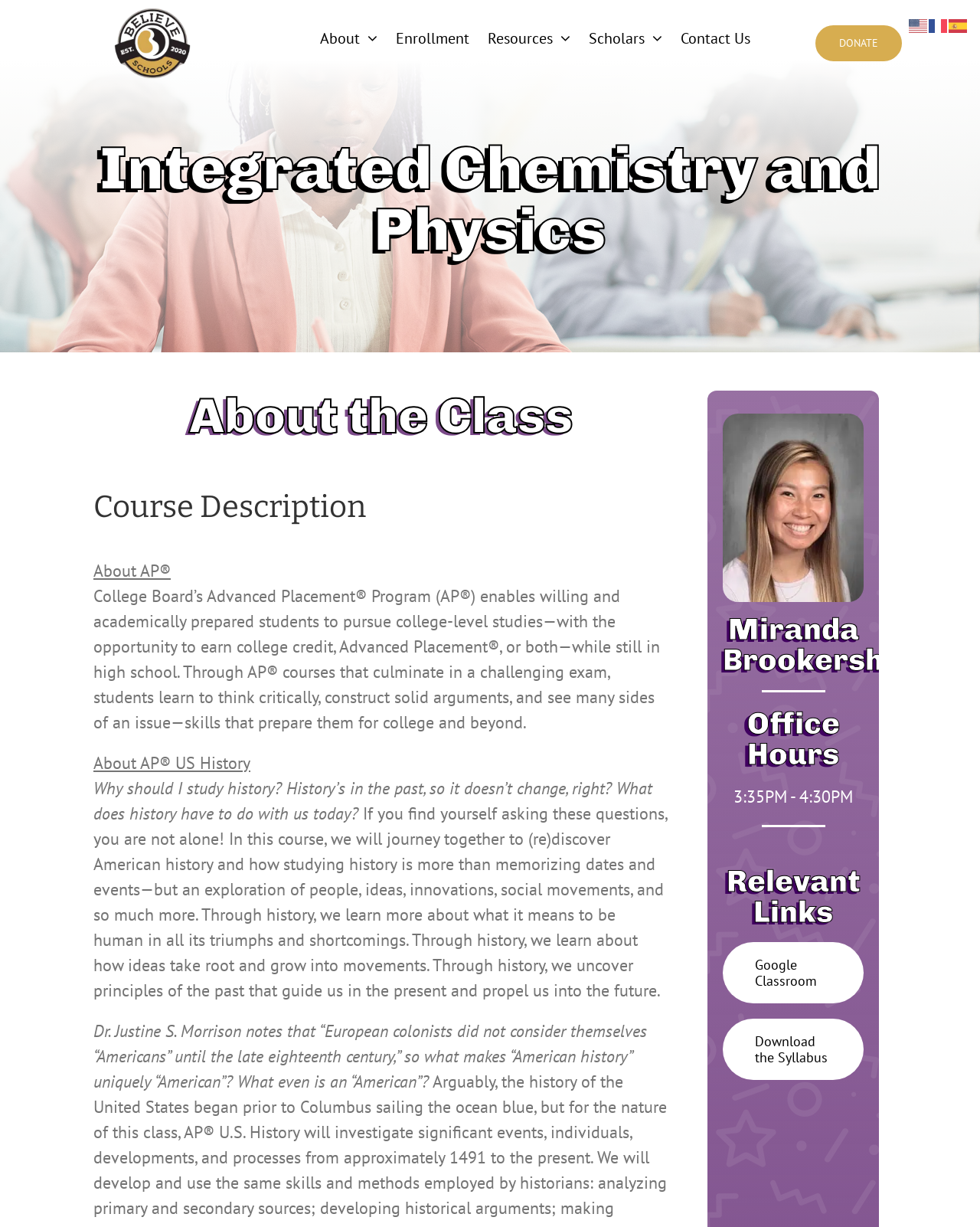Find the bounding box coordinates of the clickable area that will achieve the following instruction: "Click the 'DONATE' link".

[0.832, 0.021, 0.921, 0.05]